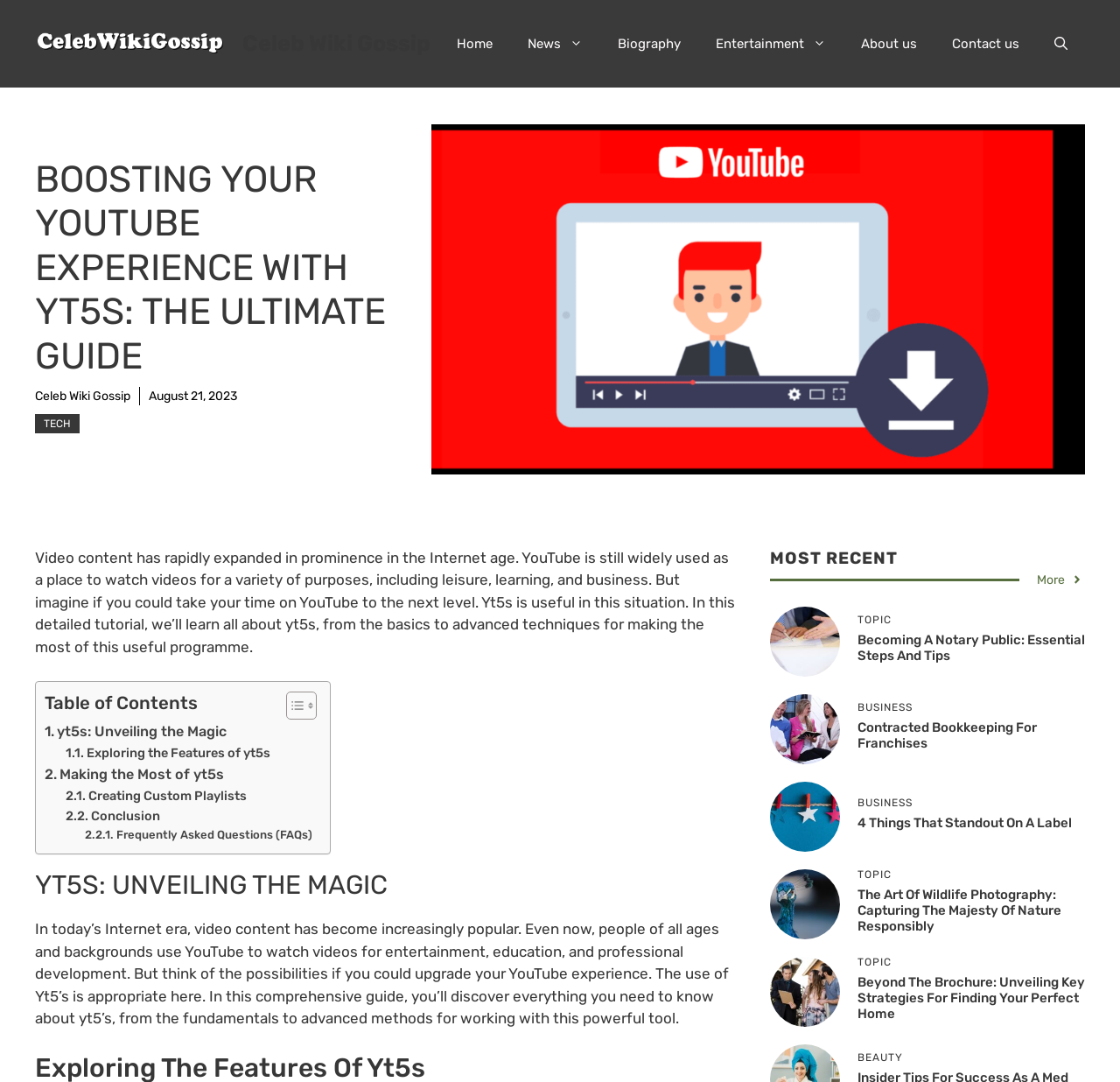Using the description: "https://ojaiselfstorage.com", identify the bounding box of the corresponding UI element in the screenshot.

None